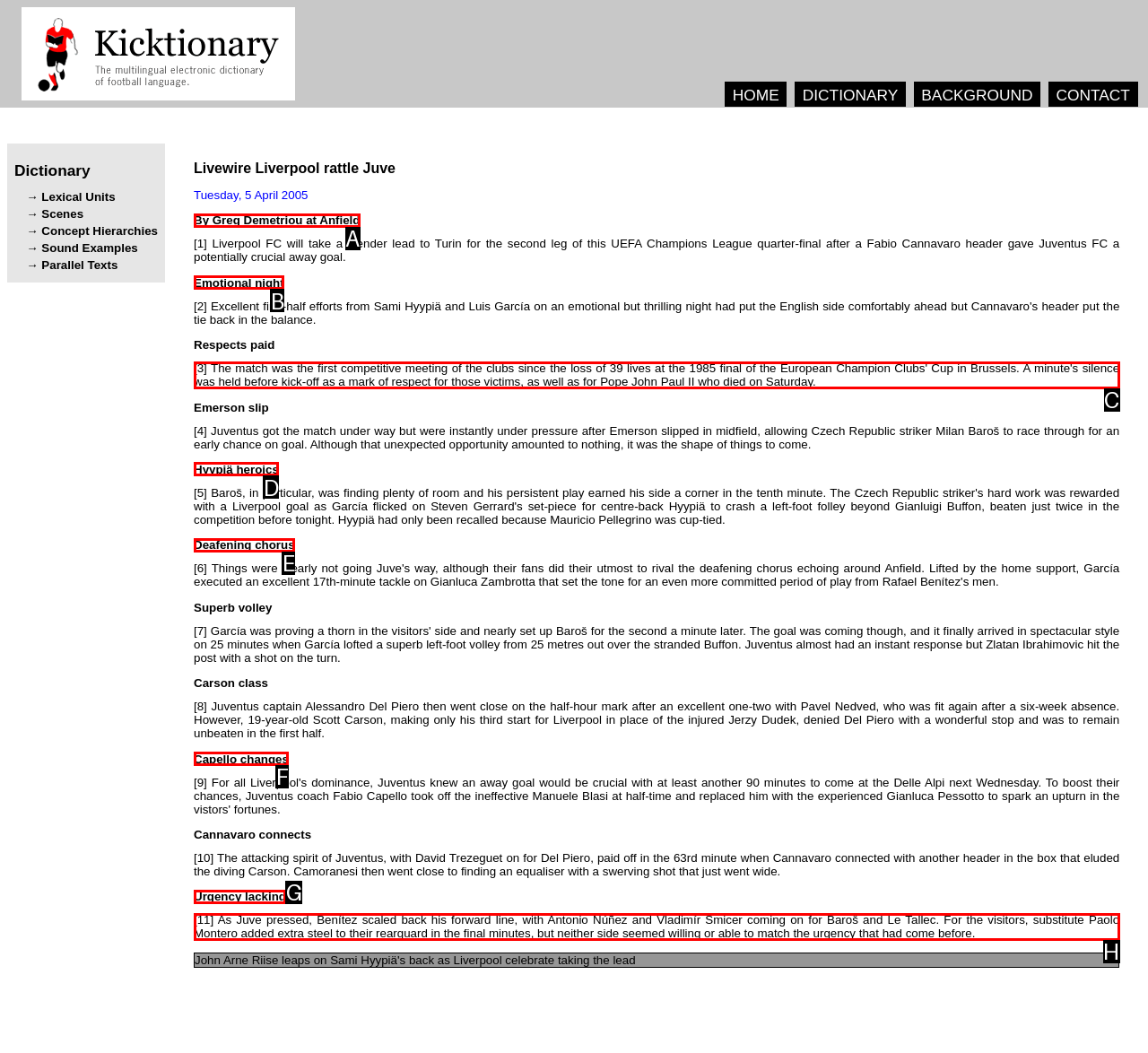Match the element description: By Greg Demetriou at Anfield to the correct HTML element. Answer with the letter of the selected option.

A